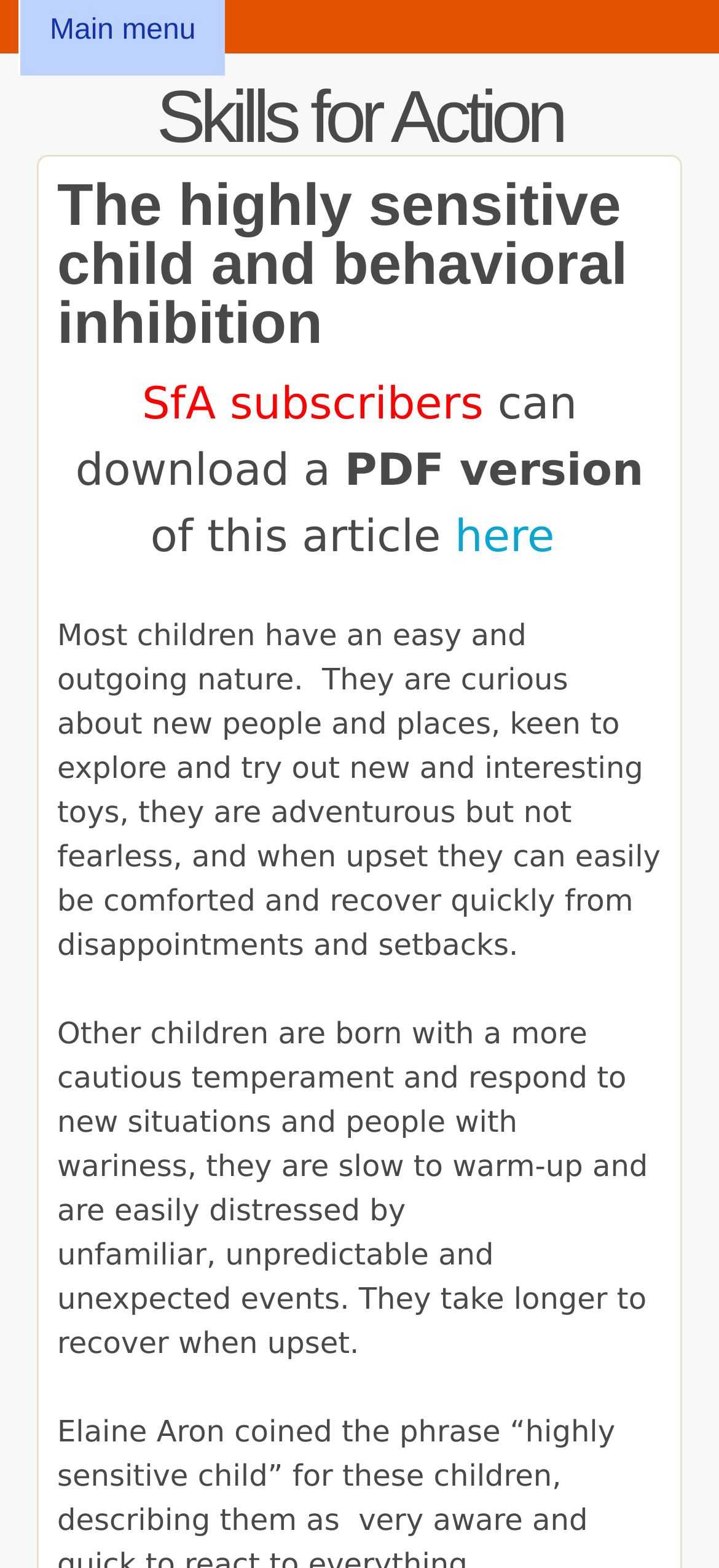What is the nature of most children?
Please answer the question as detailed as possible.

According to the webpage, 'Most children have an easy and outgoing nature. They are curious about new people and places, keen to explore and try out new and interesting toys, they are adventurous but not fearless, and when upset they can easily be comforted and recover quickly from disappointments and setbacks.' This description highlights the characteristics of most children.